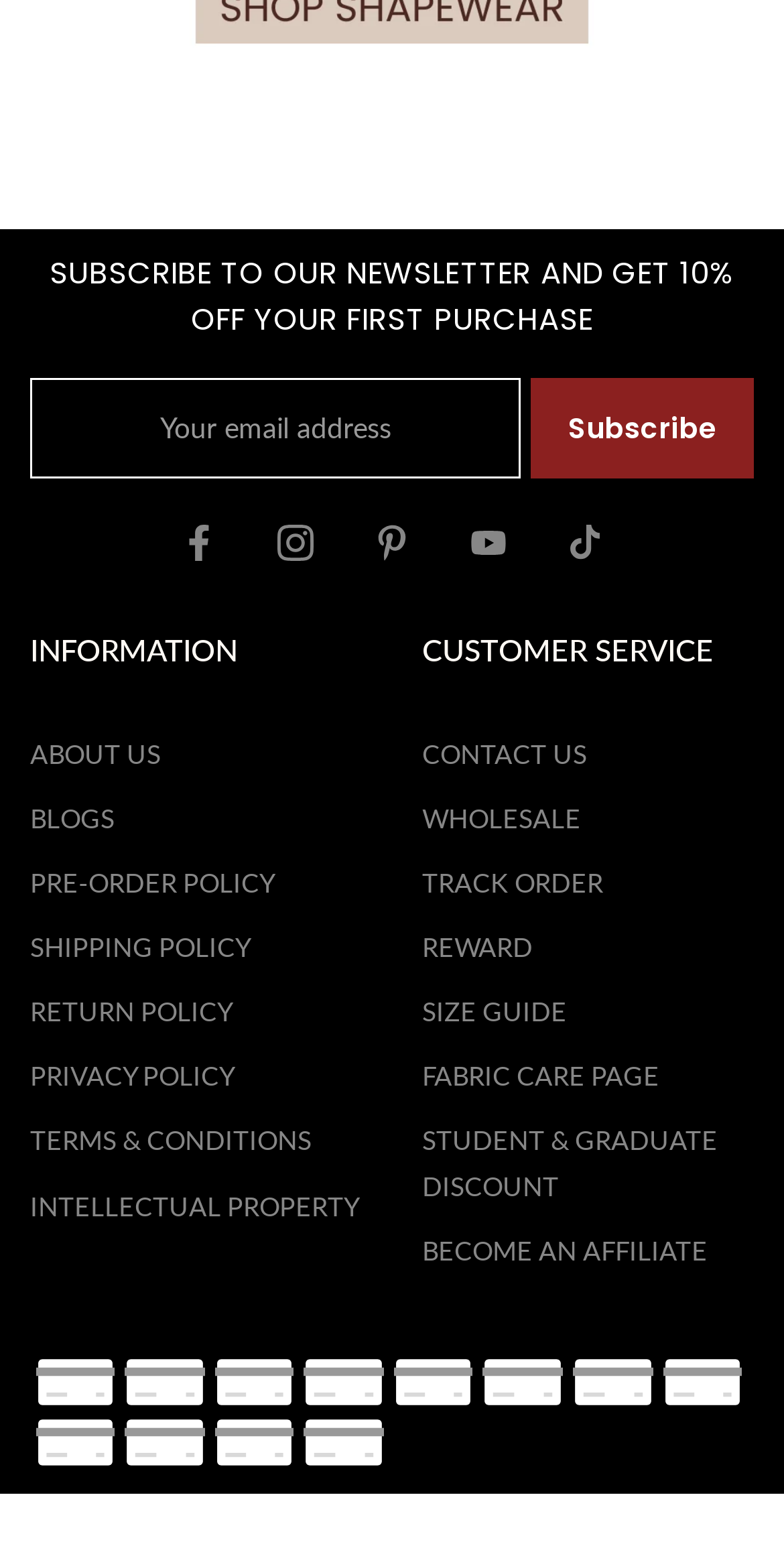Locate the bounding box coordinates of the UI element described by: "name="email" placeholder="Your email address"". The bounding box coordinates should consist of four float numbers between 0 and 1, i.e., [left, top, right, bottom].

[0.038, 0.245, 0.664, 0.31]